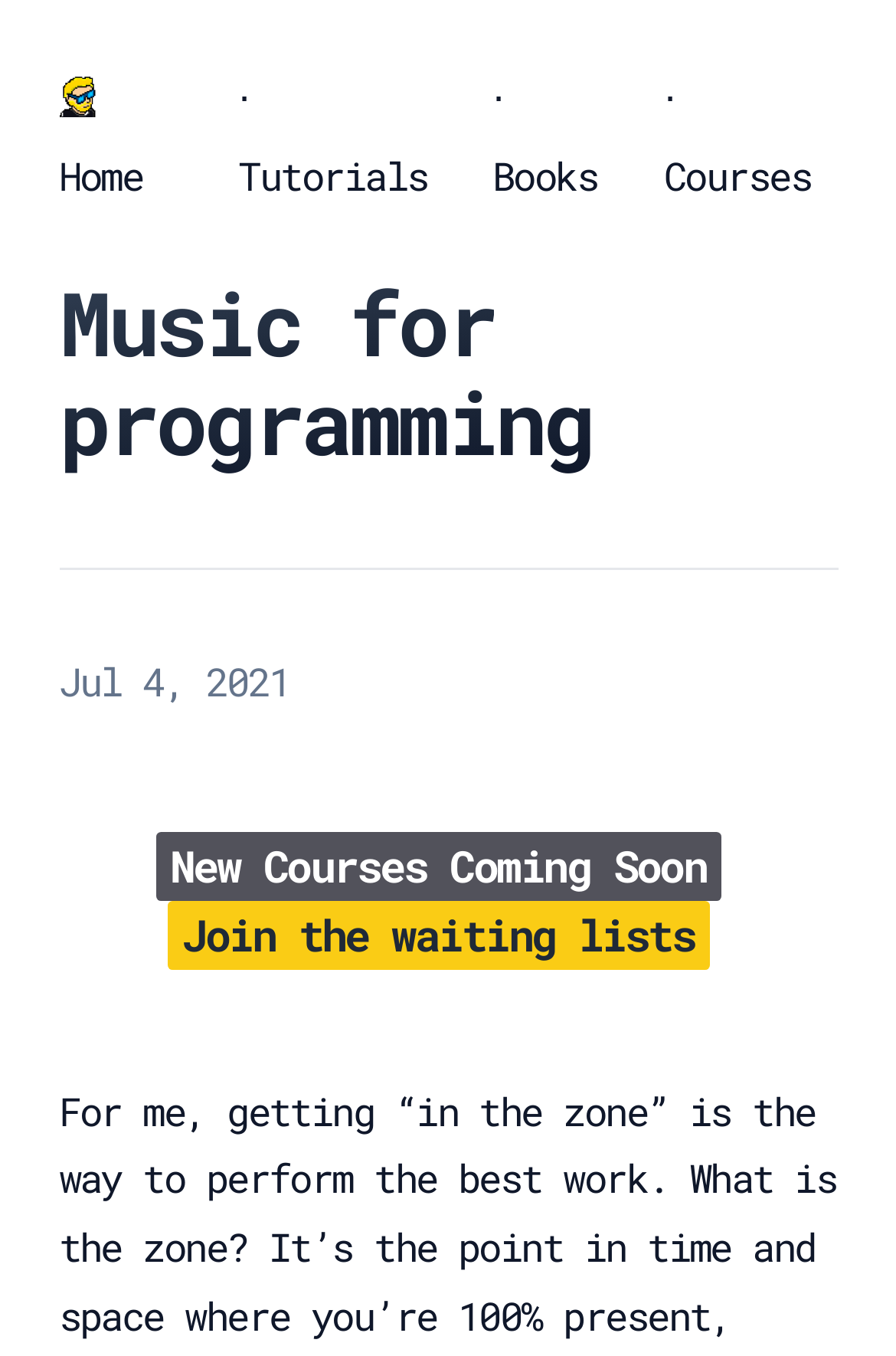What is the logo of the website?
Look at the image and provide a short answer using one word or a phrase.

logo